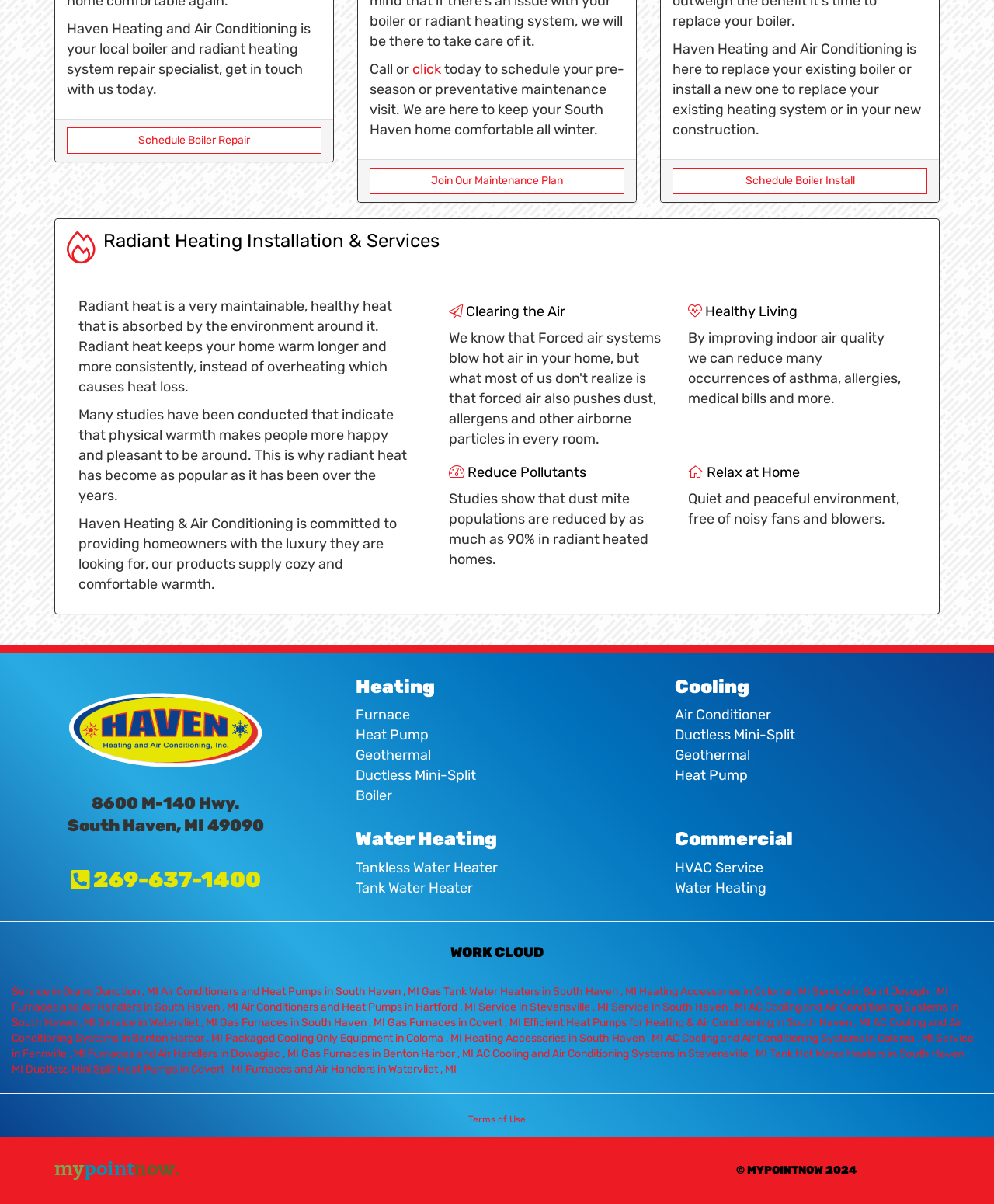Determine the bounding box for the HTML element described here: "Tankless Water Heater". The coordinates should be given as [left, top, right, bottom] with each number being a float between 0 and 1.

[0.358, 0.713, 0.501, 0.728]